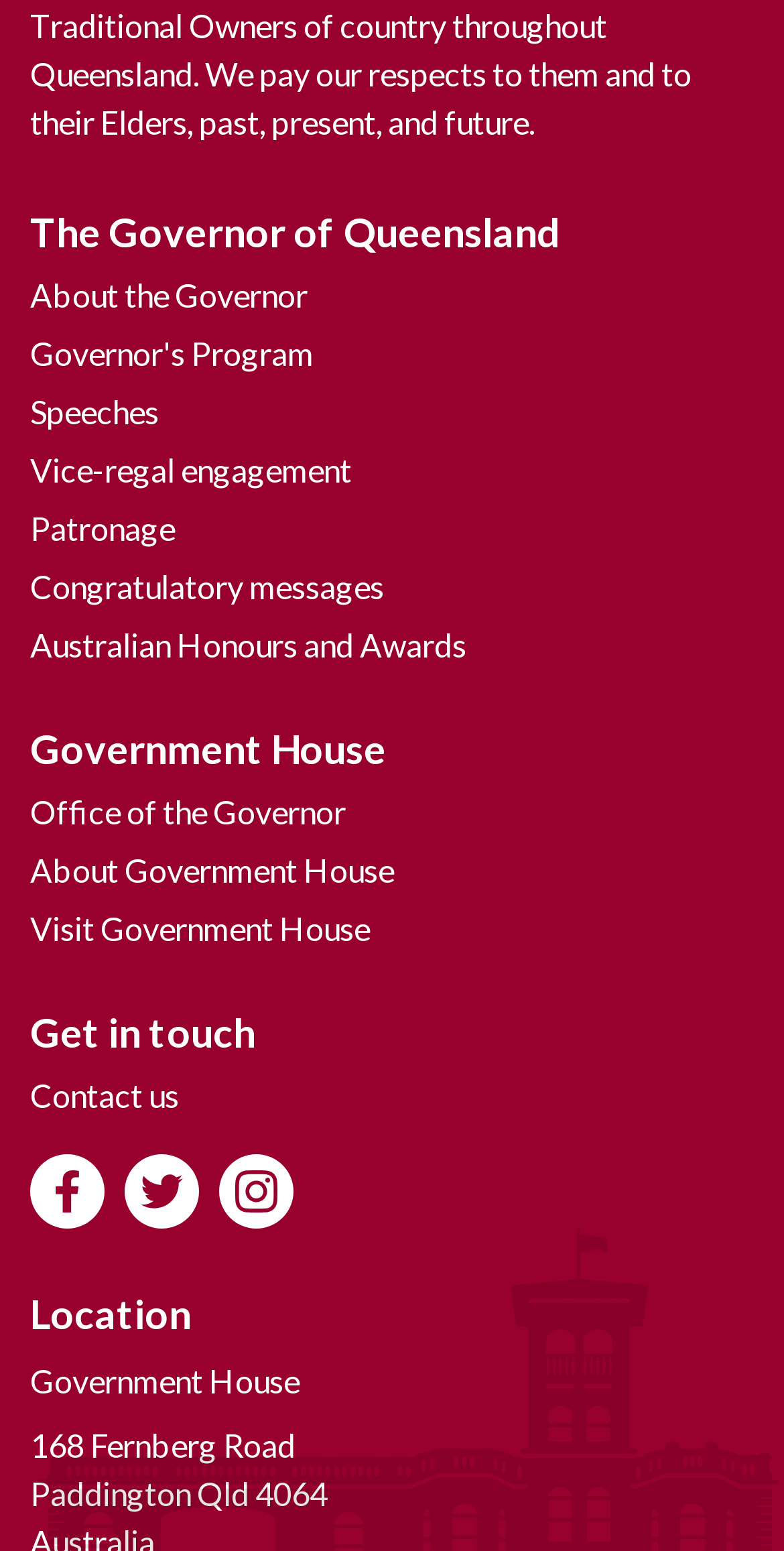What is the name of the official residence?
Please respond to the question with a detailed and thorough explanation.

The answer can be found in the heading 'Government House' and also in the static text 'Government House' under the 'Location' heading, which suggests that Government House is the official residence.